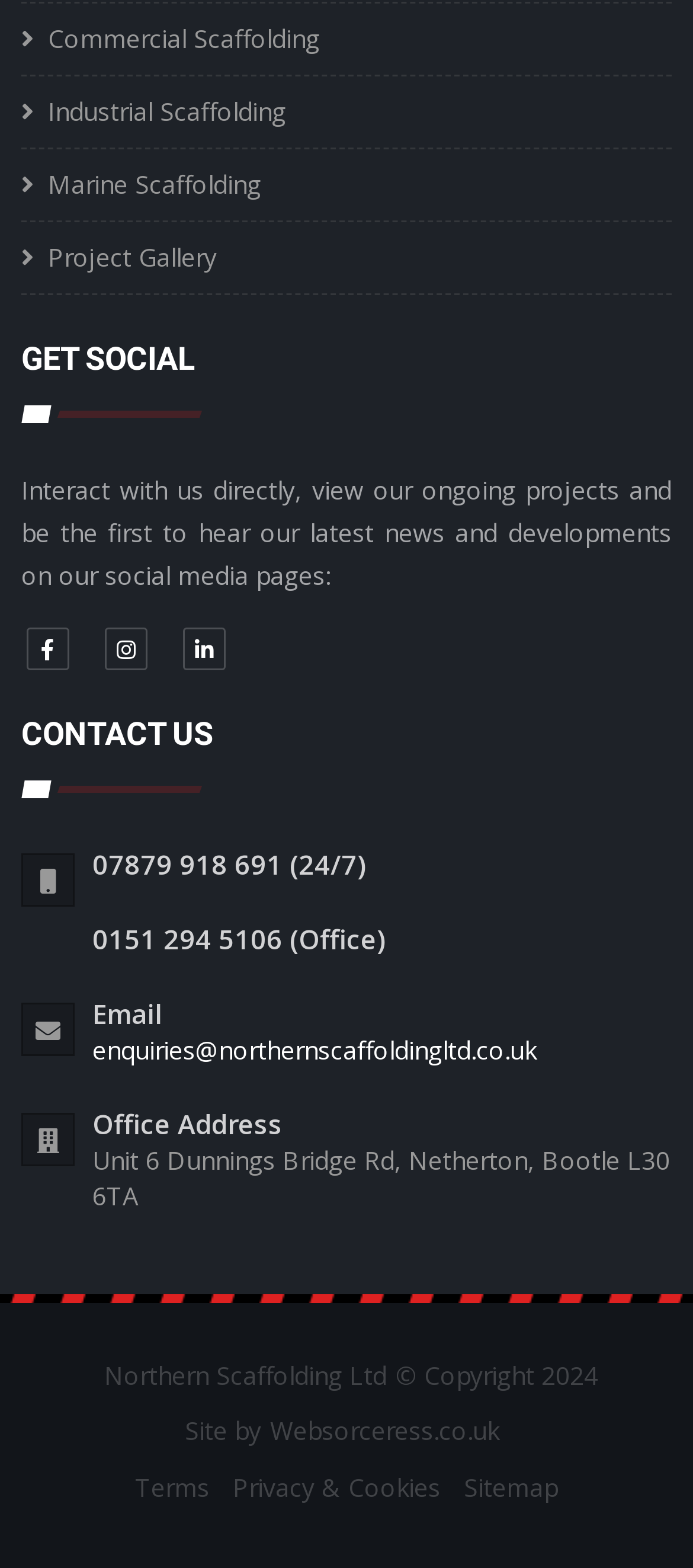What type of scaffolding services are offered?
Answer the question in a detailed and comprehensive manner.

Based on the links provided at the top of the webpage, it can be inferred that the company offers three types of scaffolding services: Commercial, Industrial, and Marine.